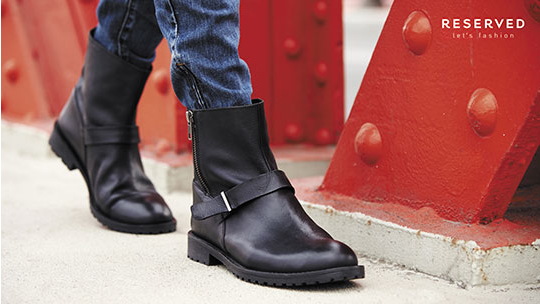Generate an in-depth description of the image.

The image showcases a stylish pair of black ankle boots from RESERVED's women's collection, designed to add a modern touch to any outfit. The boots feature a sleek silhouette with a subtle strap and metallic buckle detail, set against a backdrop of urban elements that evoke an energetic city vibe. The wearer pairs these boots with fitted blue jeans, illustrating how versatile and chic they can be for casual outings or more polished occasions. The branding, prominently displayed at the top right, emphasizes the fashion-forward ethos of RESERVED, inviting wearers to embrace contemporary trends while maintaining comfort and individuality. This collection perfectly balances style and functionality, making it an essential addition to any fashion-savvy woman's wardrobe.